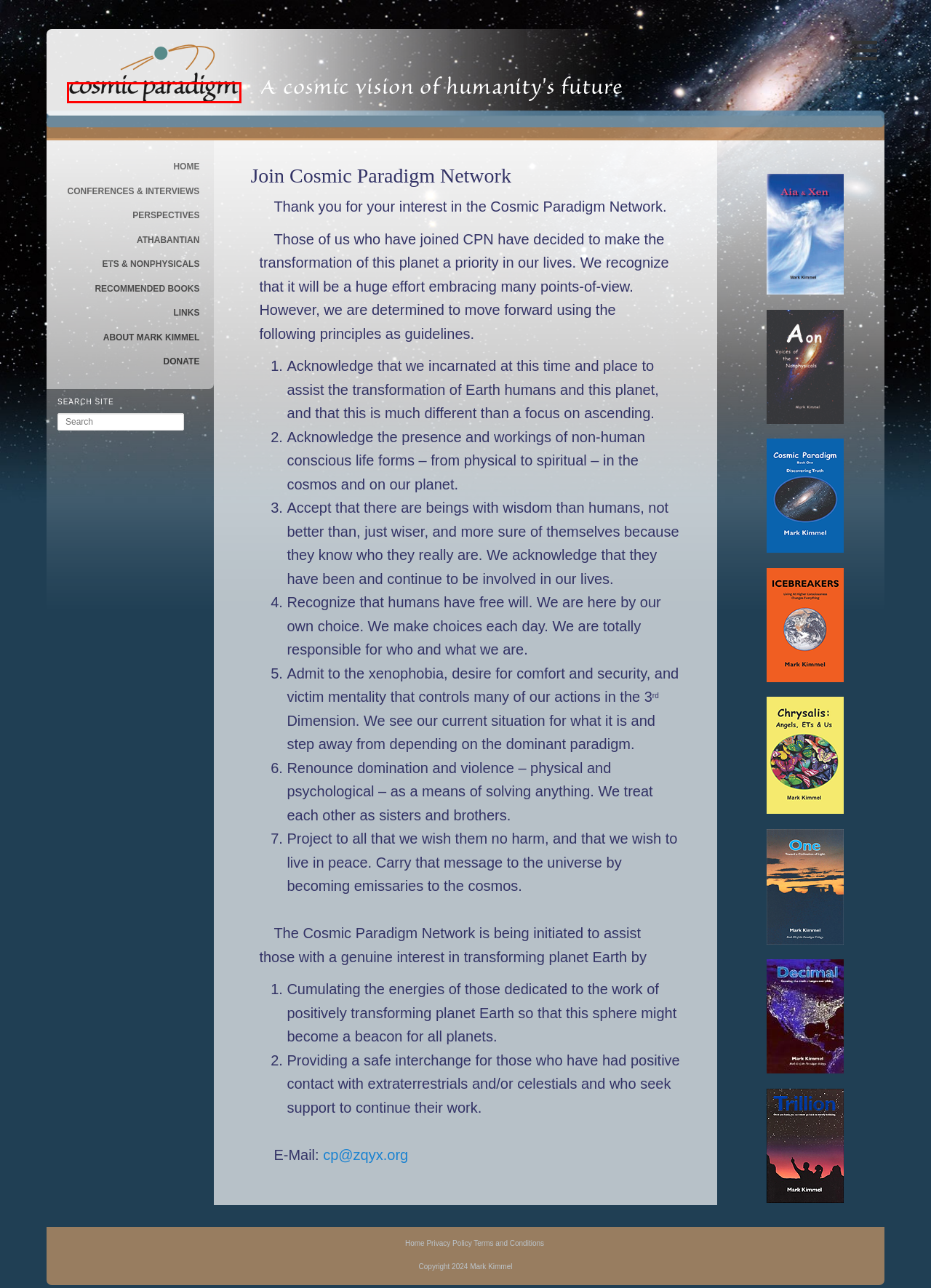You have received a screenshot of a webpage with a red bounding box indicating a UI element. Please determine the most fitting webpage description that matches the new webpage after clicking on the indicated element. The choices are:
A. Terms and Conditions | Cosmic Paradigm
B. ETs & Nonphysicals | Cosmic Paradigm
C. Cosmic Paradigm | Cosmic Paradigm
D. Cosmic Paradigm | A cosmic vision of humanity's future
E. One: Toward A Civilization Of Light | Cosmic Paradigm
F. ICEBREAKERS | Cosmic Paradigm
G. Trillion | Cosmic Paradigm
H. Aia & Xen | Cosmic Paradigm

D